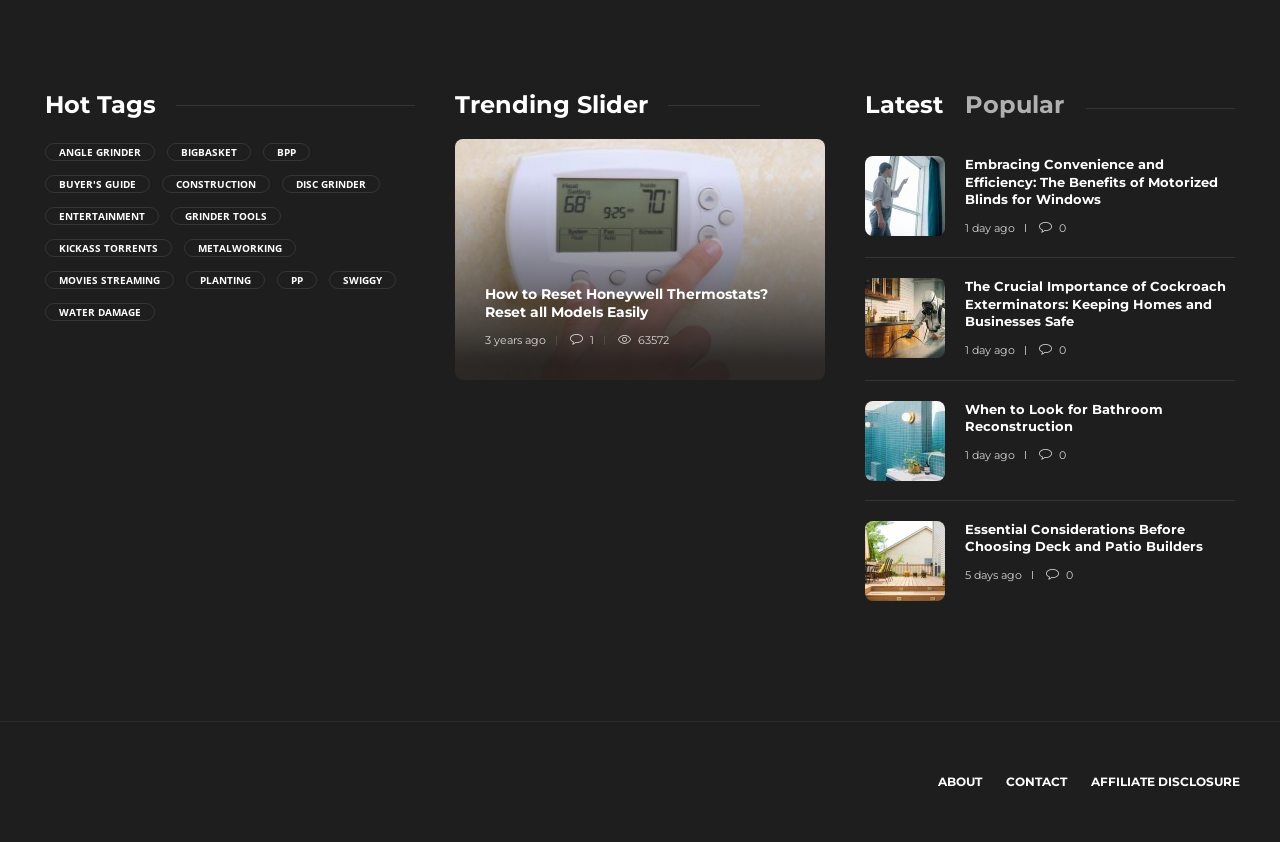Determine the bounding box coordinates of the region I should click to achieve the following instruction: "Read the article about How to Reset Honeywell Thermostats". Ensure the bounding box coordinates are four float numbers between 0 and 1, i.e., [left, top, right, bottom].

[0.379, 0.338, 0.621, 0.381]